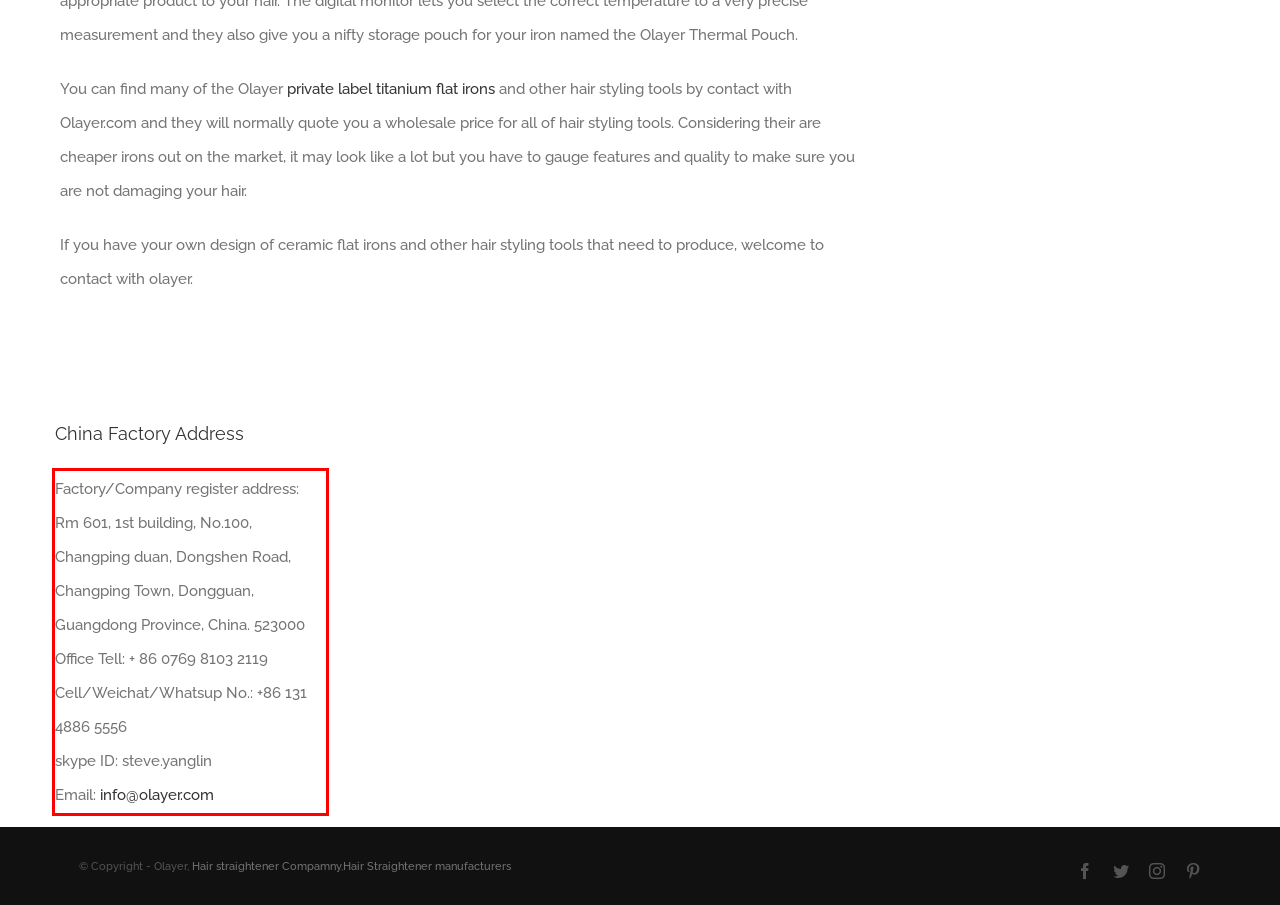Given a screenshot of a webpage containing a red rectangle bounding box, extract and provide the text content found within the red bounding box.

Factory/Company register address: Rm 601, 1st building, No.100, Changping duan, Dongshen Road, Changping Town, Dongguan, Guangdong Province, China. 523000 Office Tell: + 86 0769 8103 2119 Cell/Weichat/Whatsup No.: +86 131 4886 5556 skype ID: steve.yanglin Email: info@olayer.com